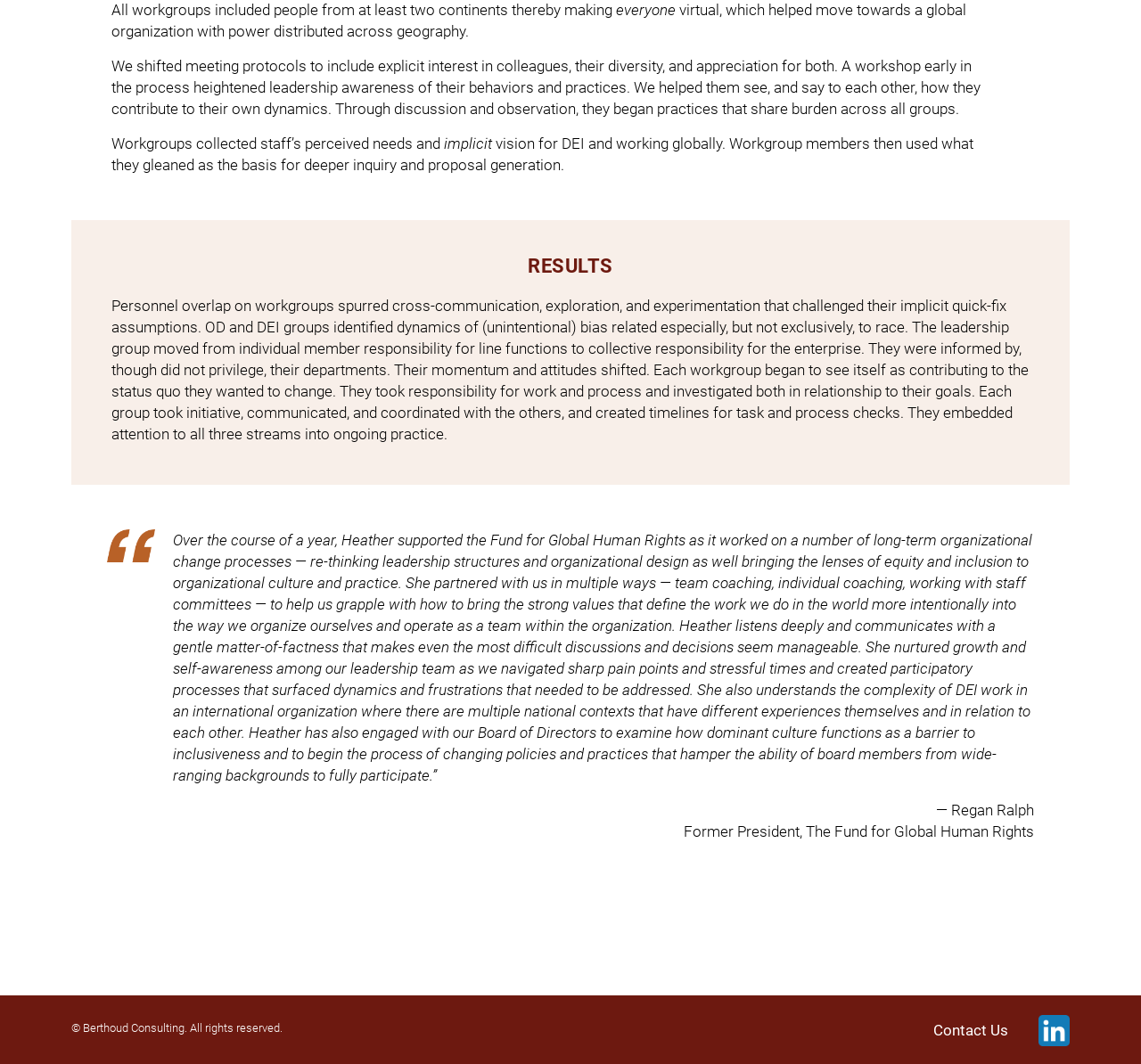Show the bounding box coordinates for the HTML element described as: "parent_node: Contact Us".

[0.887, 0.96, 0.938, 0.977]